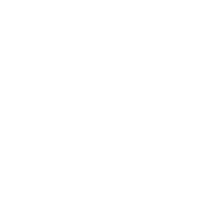What type of steels is the grinding wheel designed for?
Give a detailed explanation using the information visible in the image.

According to the caption, the grinding wheel is 'tailored for efficient grinding of hardened steels and super alloys', implying that it is designed for grinding hardened steels.